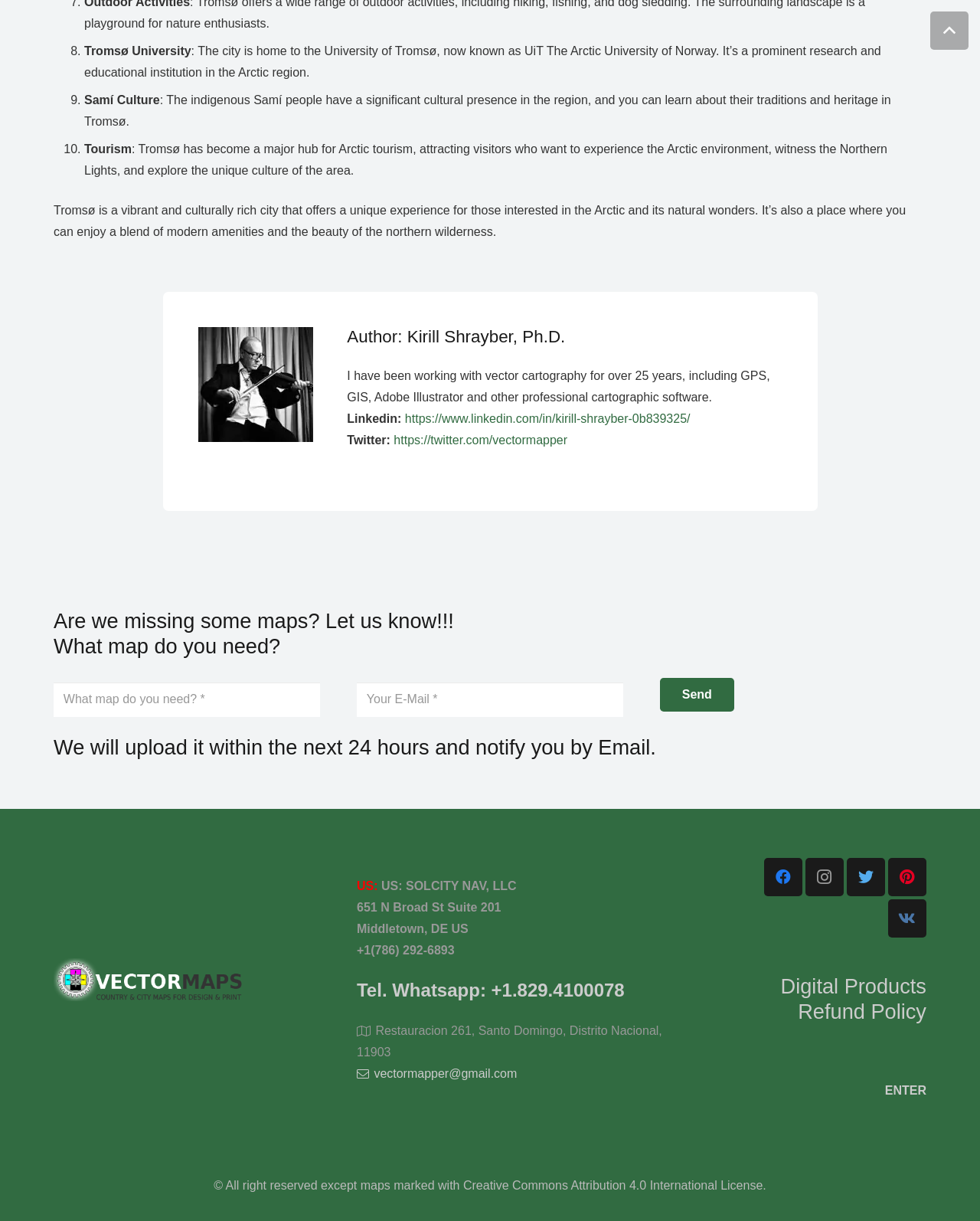Please identify the bounding box coordinates of the area that needs to be clicked to fulfill the following instruction: "Click the 'Twitter' link."

[0.402, 0.355, 0.579, 0.366]